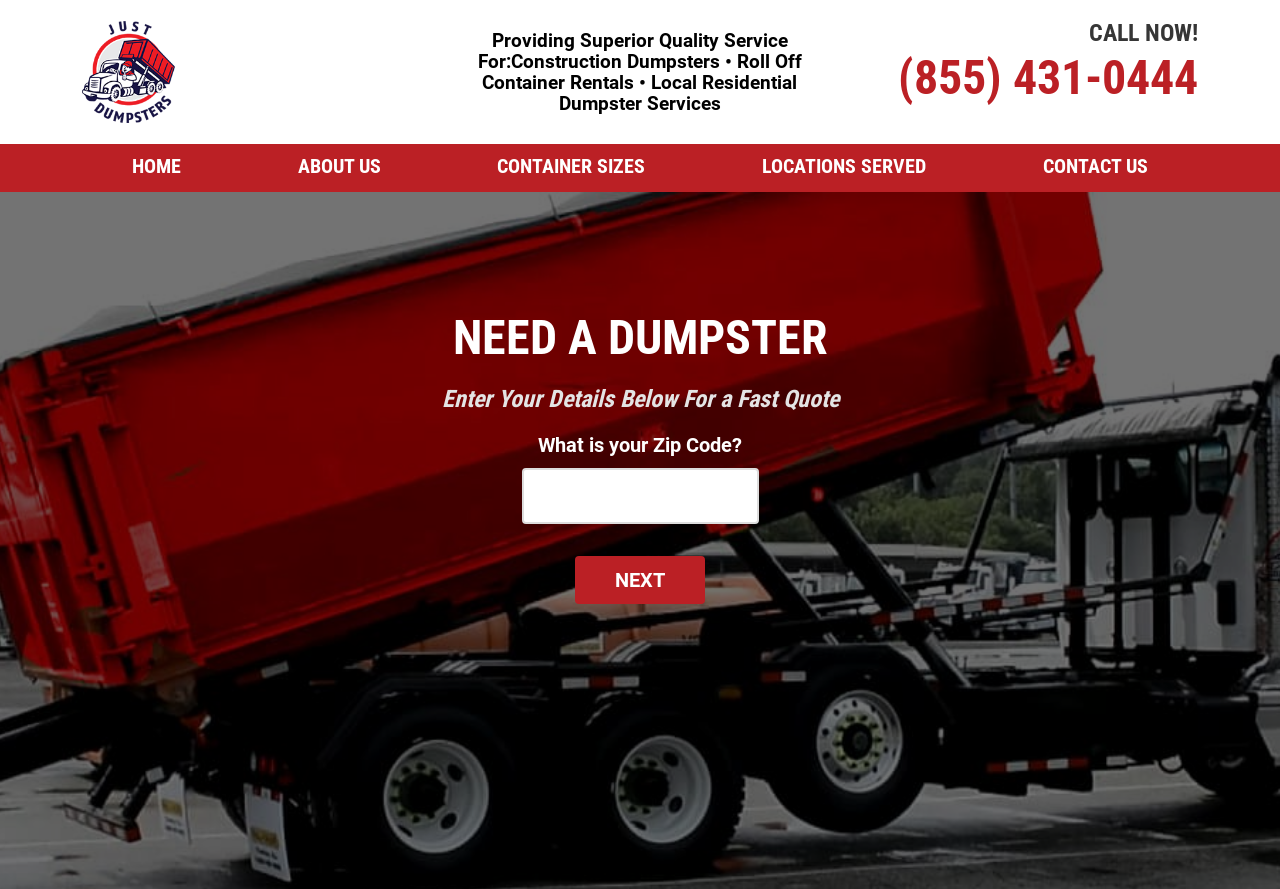Explain the webpage's layout and main content in detail.

The webpage is about Just Dumpsters, a company offering roll-off dumpster rental services in Tuscarora. At the top left, there is a logo of Just Dumpsters, accompanied by a link to the company's homepage. Next to the logo, there is a brief description of the company's services, including construction dumpsters, roll-off container rentals, and local residential dumpster services.

On the top right, there is a call-to-action section with a "CALL NOW!" button and a phone number, (855) 431-0444, which is also a clickable link. Below this section, there is a navigation menu with five links: HOME, ABOUT US, CONTAINER SIZES, LOCATIONS SERVED, and CONTACT US.

The main content of the webpage is divided into two sections. The first section has a heading "NEED A DUMPSTER" and a subheading "Enter Your Details Below For a Fast Quote". Below this, there is a contact form where users can enter their zip code to get a quote. The form has a required field for the zip code, which is a spin button that allows users to input a value between 0 and 99999.

The second section is a content information section with a "NEXT" button. This section appears to be a continuation of the contact form, possibly leading to the next step in the quote process. Overall, the webpage is focused on providing a simple and easy way for users to get a quote for dumpster rental services from Just Dumpsters.